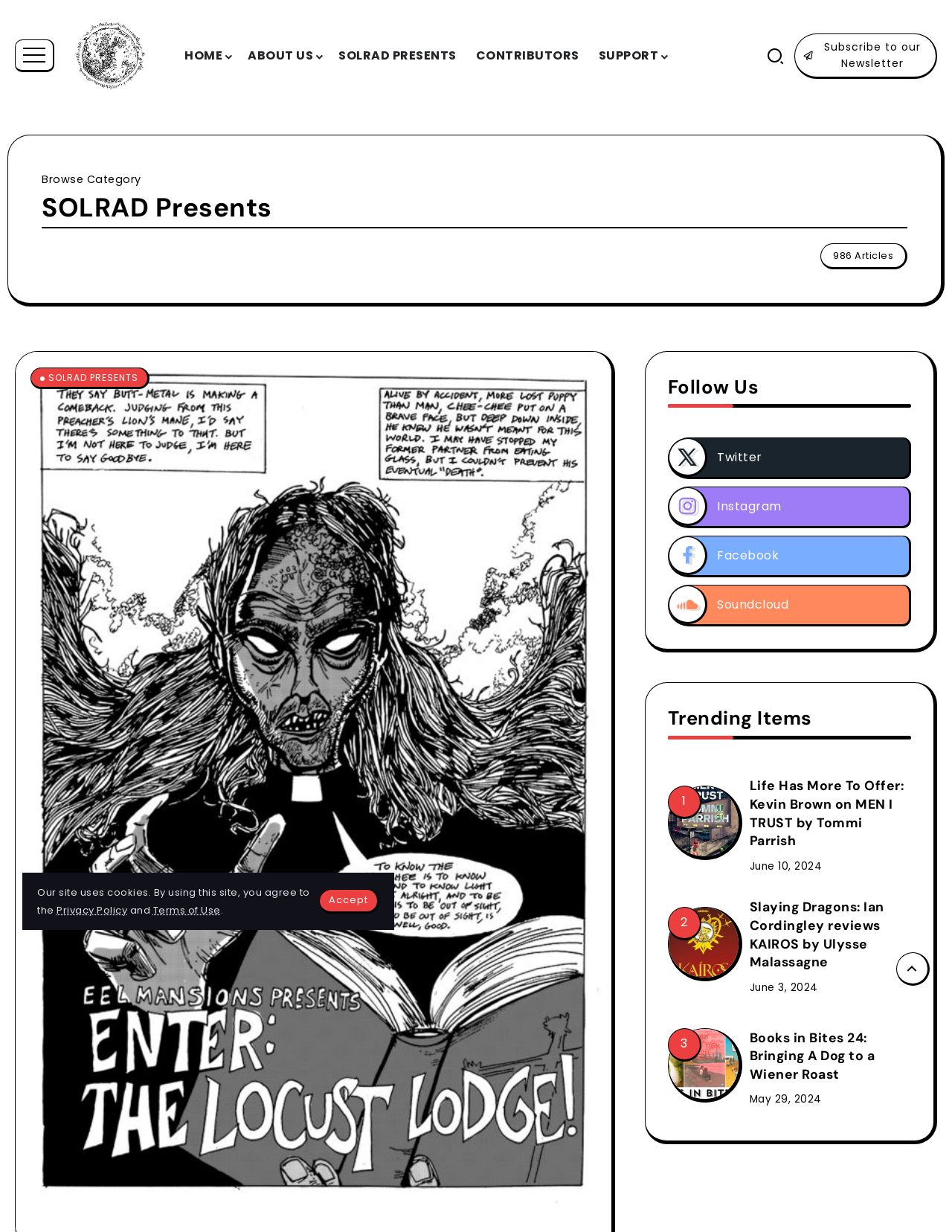Provide the bounding box coordinates of the area you need to click to execute the following instruction: "Read the article 'Life Has More To Offer: Kevin Brown on MEN I TRUST by Tommi Parrish'".

[0.787, 0.63, 0.949, 0.69]